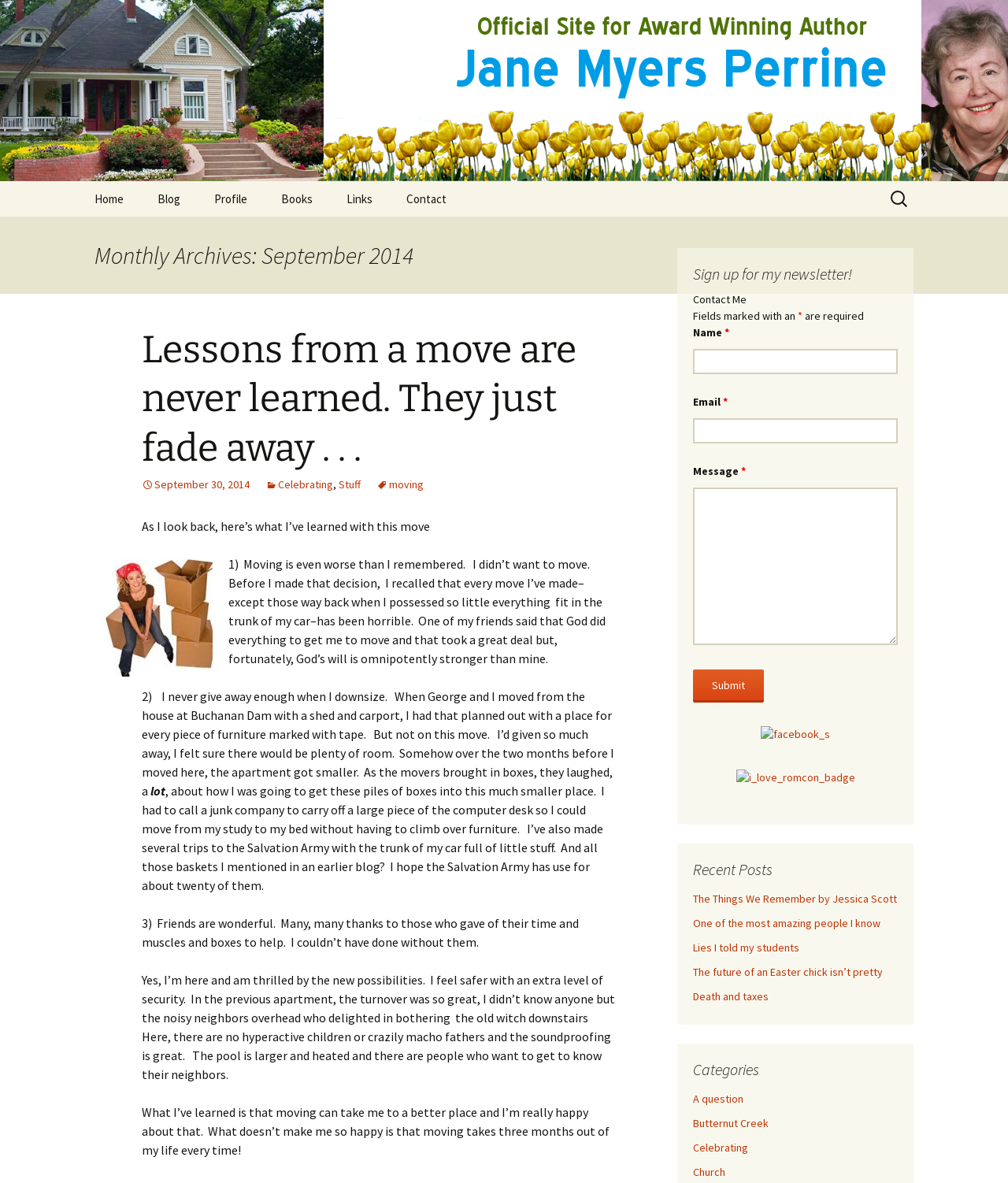Please find the bounding box coordinates of the section that needs to be clicked to achieve this instruction: "Read the post 'Lessons from a move are never learned. They just fade away...'".

[0.141, 0.276, 0.572, 0.398]